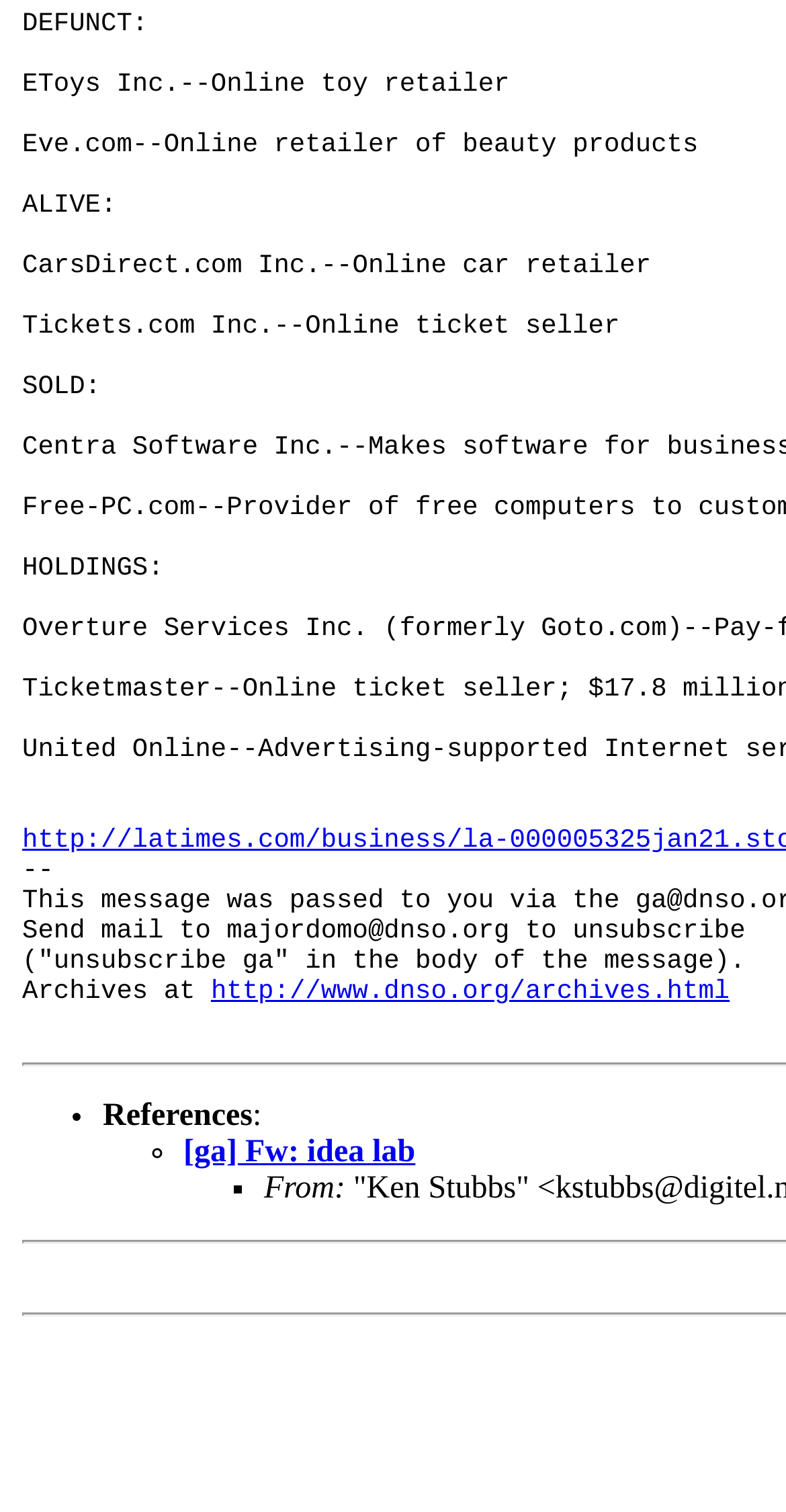What is the text following the third list marker?
Using the visual information, respond with a single word or phrase.

Fw: idea lab